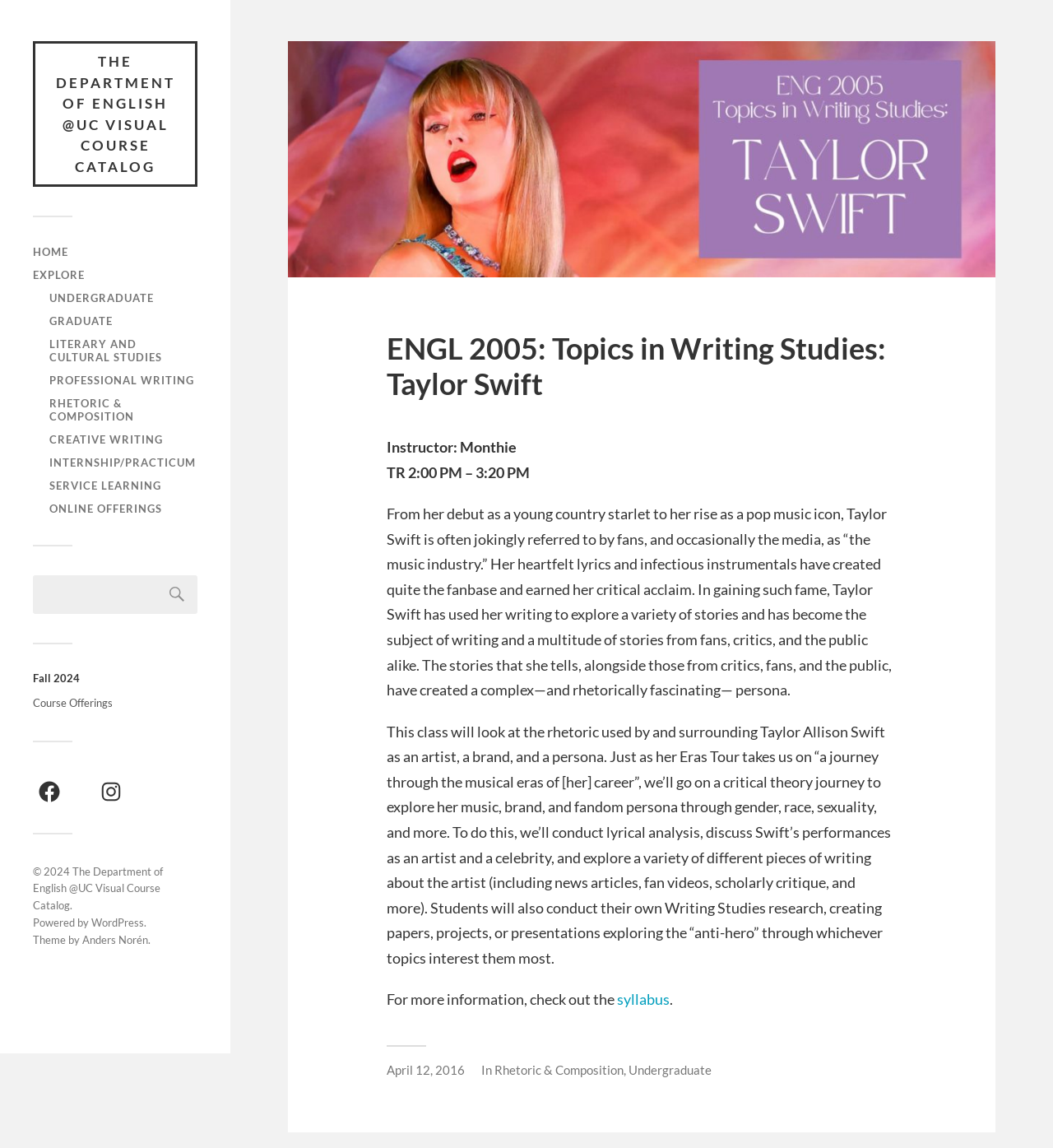Please determine the bounding box coordinates of the element's region to click in order to carry out the following instruction: "Visit the Department of English homepage". The coordinates should be four float numbers between 0 and 1, i.e., [left, top, right, bottom].

[0.031, 0.036, 0.188, 0.163]